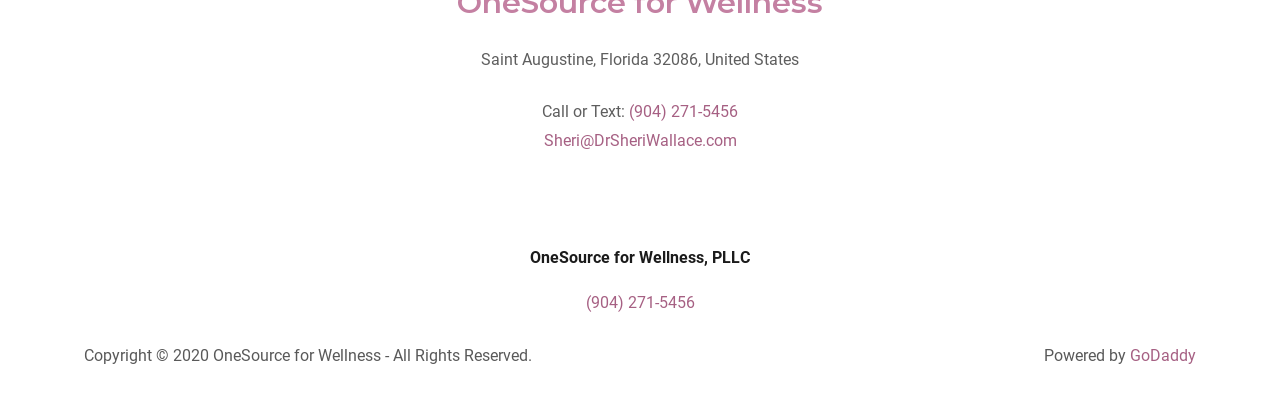Please use the details from the image to answer the following question comprehensively:
What is the address of OneSource for Wellness?

I found the address by looking at the StaticText element with the bounding box coordinates [0.376, 0.123, 0.624, 0.171] which contains the text 'Saint Augustine, Florida 32086, United States'.